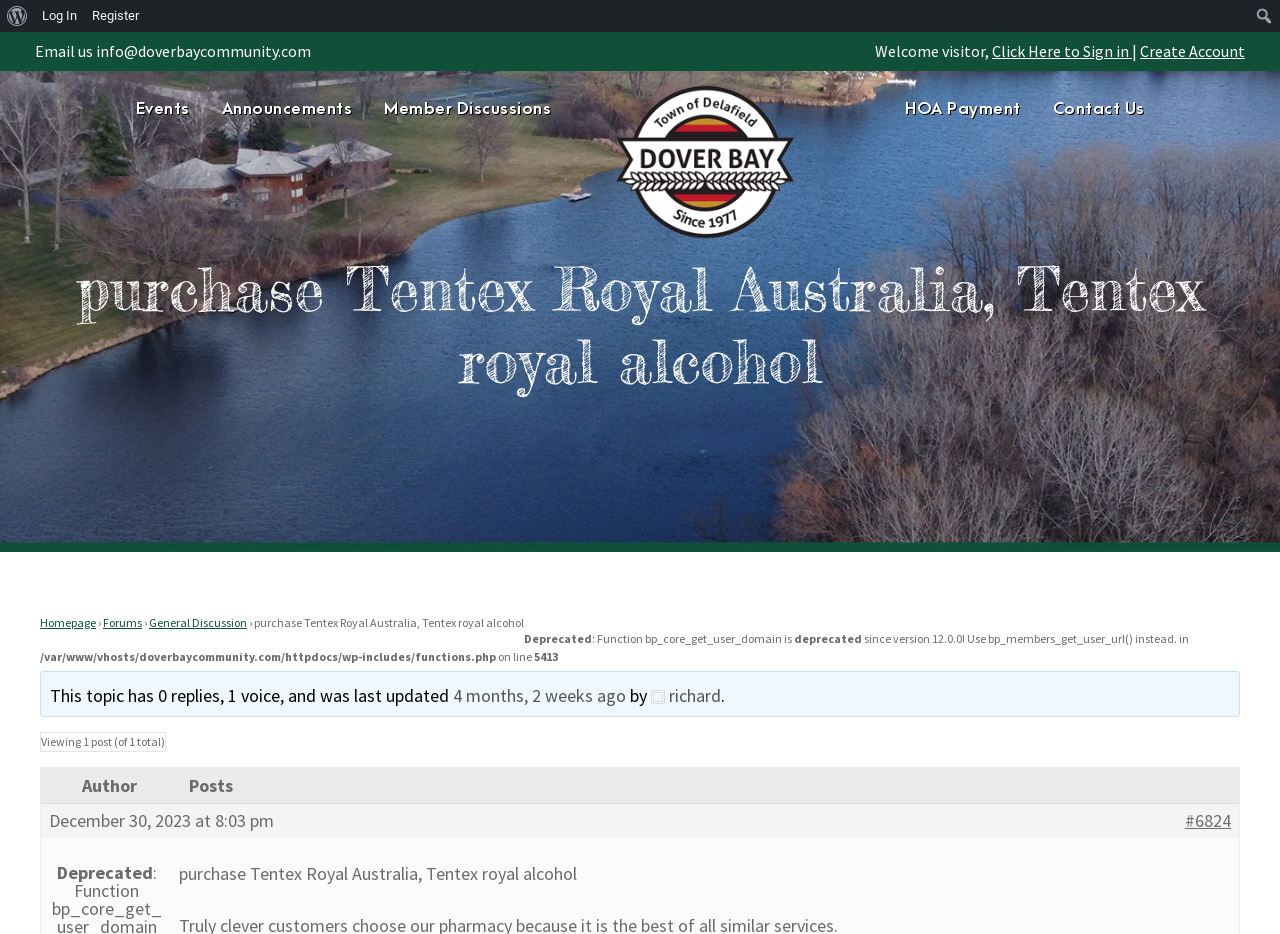Examine the image carefully and respond to the question with a detailed answer: 
What is the date of the last update?

I found the date by looking at the text 'December 30, 2023 at 8:03 pm' which indicates the last update time.